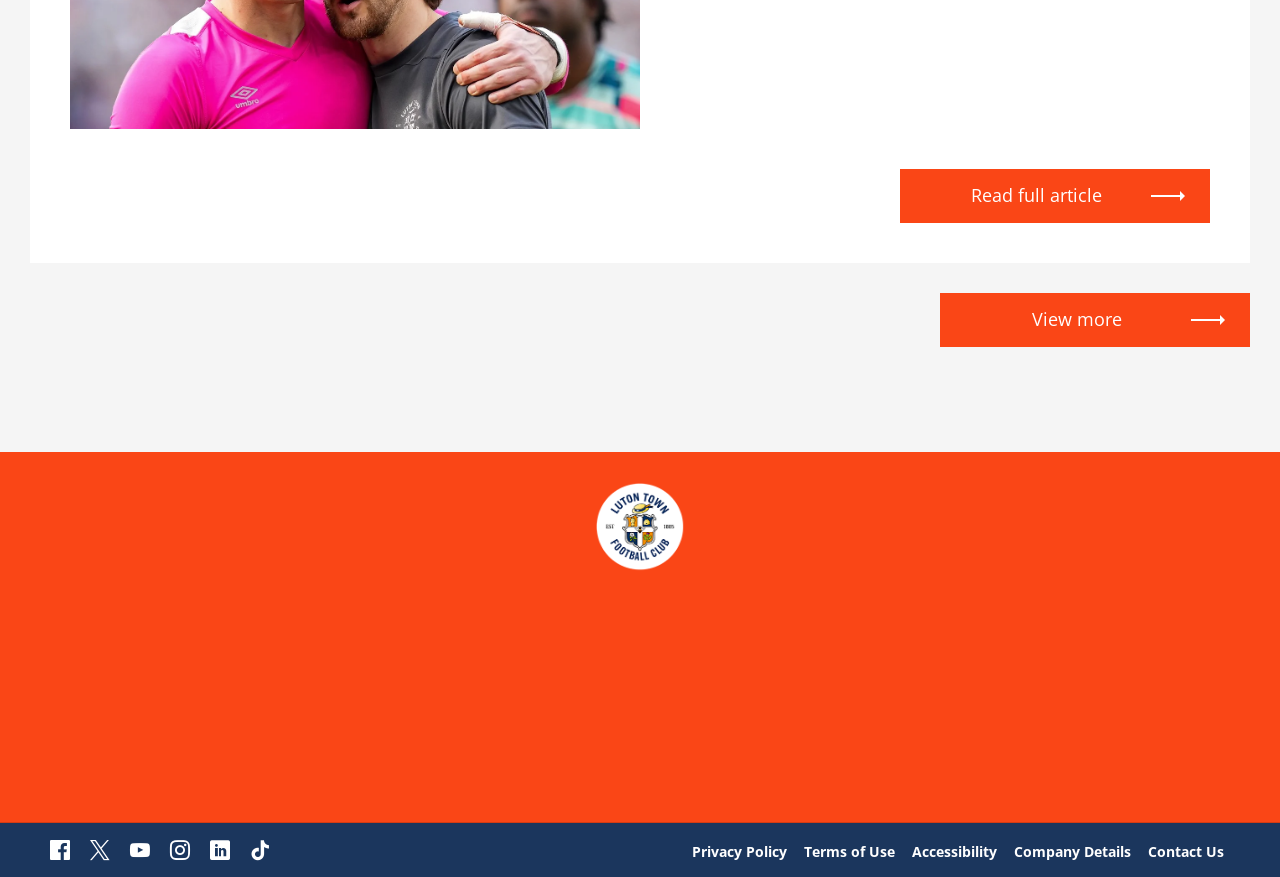Indicate the bounding box coordinates of the element that must be clicked to execute the instruction: "Read Privacy Policy". The coordinates should be given as four float numbers between 0 and 1, i.e., [left, top, right, bottom].

[0.54, 0.959, 0.616, 0.983]